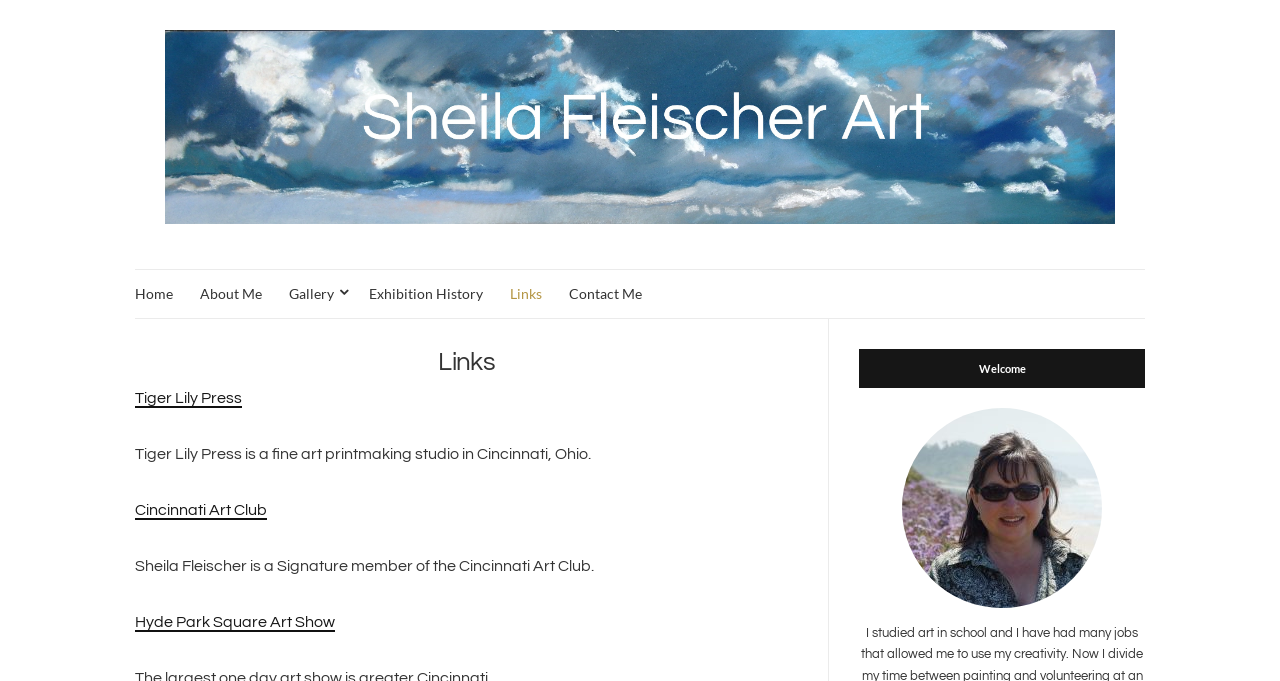What is the title of the section below the navigation menu?
Give a single word or phrase answer based on the content of the image.

Welcome